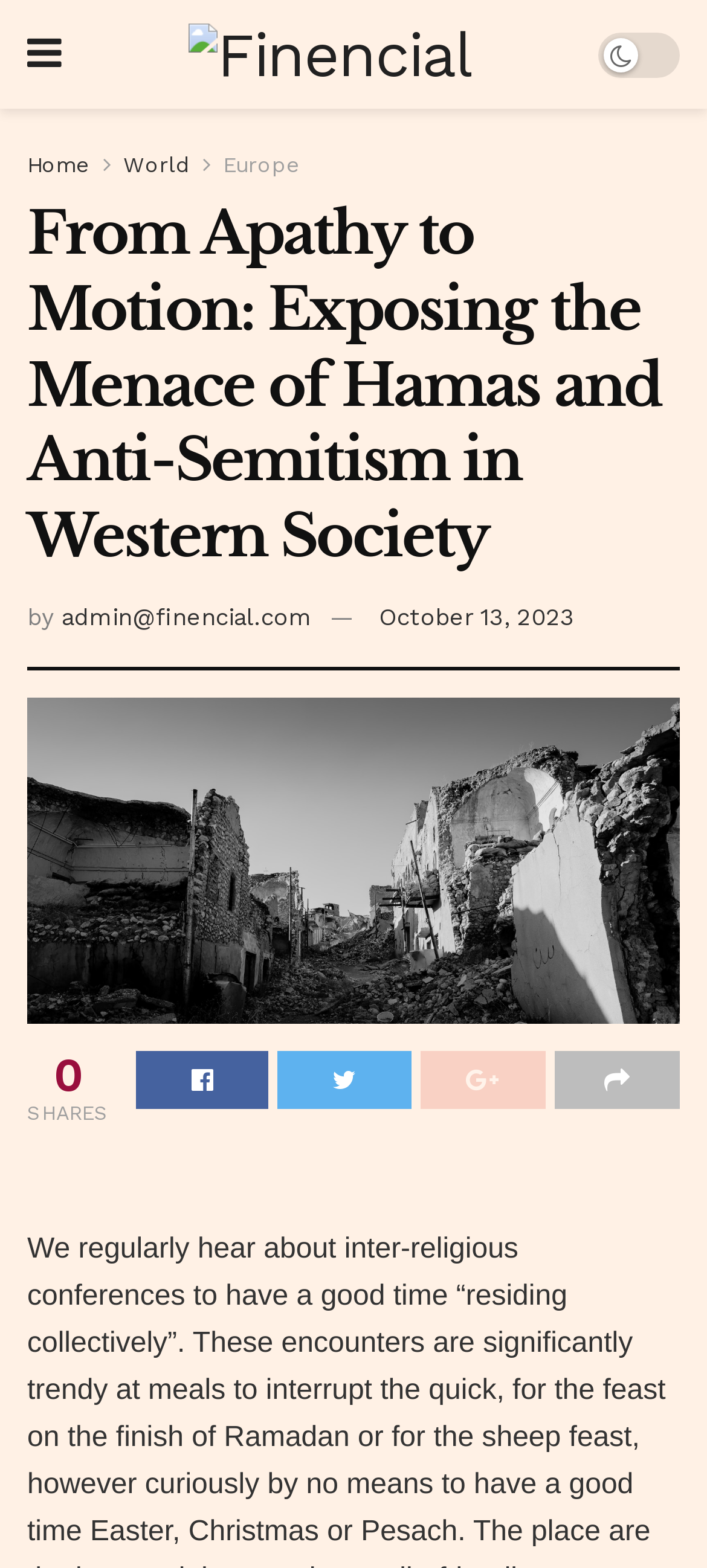Determine the bounding box coordinates of the area to click in order to meet this instruction: "go to home page".

[0.038, 0.097, 0.128, 0.113]